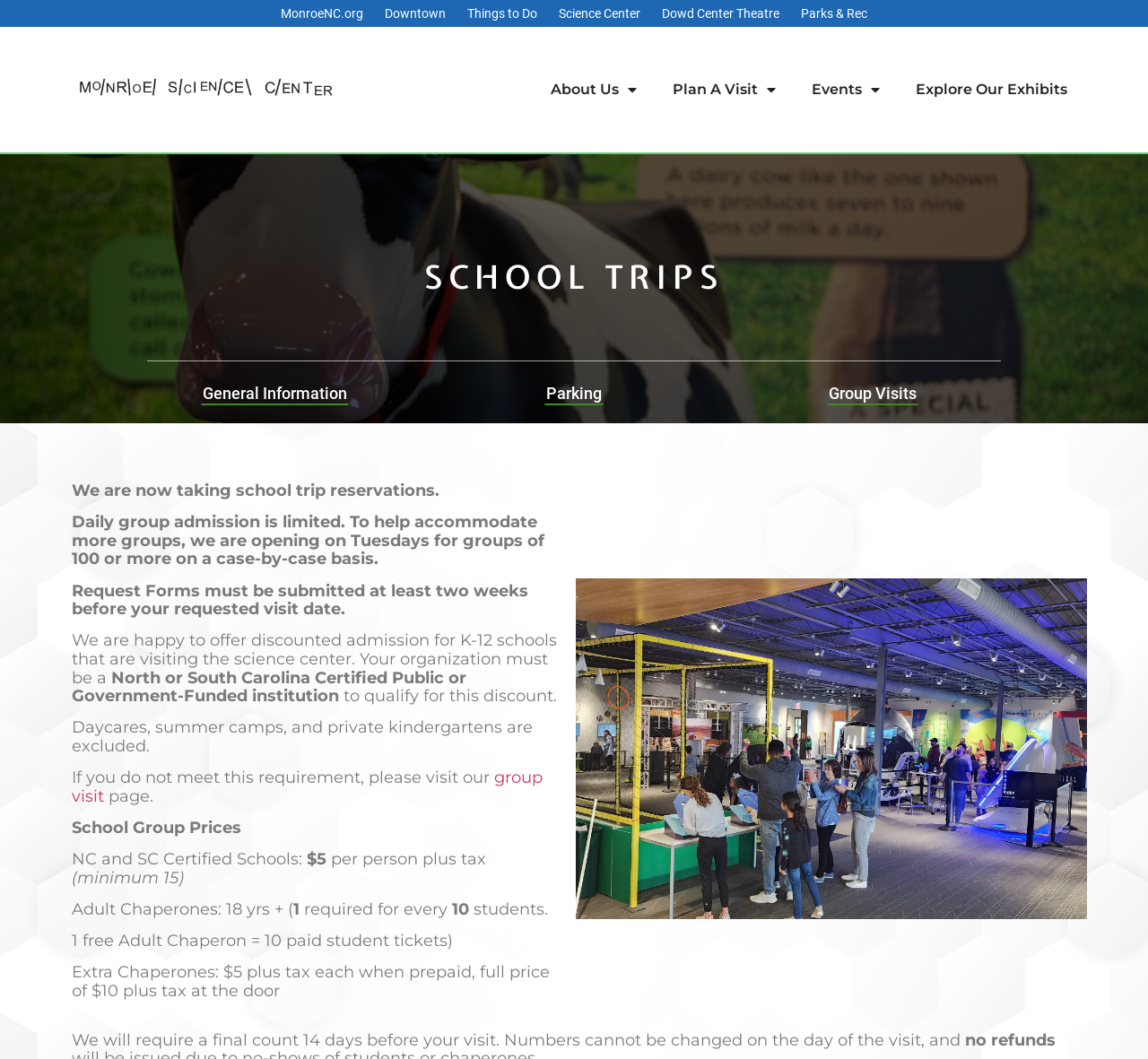Construct a comprehensive description capturing every detail on the webpage.

The webpage is about school trips to the Monroe Science Center. At the top, there are seven links in a row, including "MonroeNC.org", "Downtown", "Things to Do", "Science Center", "Dowd Center Theatre", "Parks & Rec", and an empty link. Below these links, there are three dropdown menus with labels "About Us", "Plan A Visit", and "Events". 

To the right of these menus, there is a prominent heading "SCHOOL TRIPS". Below this heading, there are three links: "General Information", "Parking", and "Group Visits". 

The main content of the webpage starts with a notice that the science center is taking school trip reservations. There are several paragraphs of text explaining the rules and requirements for school trips, including the need to submit request forms at least two weeks in advance, the availability of discounted admission for K-12 schools, and the exclusion of daycares, summer camps, and private kindergartens from this discount. 

Below these paragraphs, there is a section about school group prices, including the cost per person plus tax for NC and SC certified schools, and the requirement for adult chaperones. The webpage also mentions that a final count is required 14 days before the visit, and that no refunds will be given.